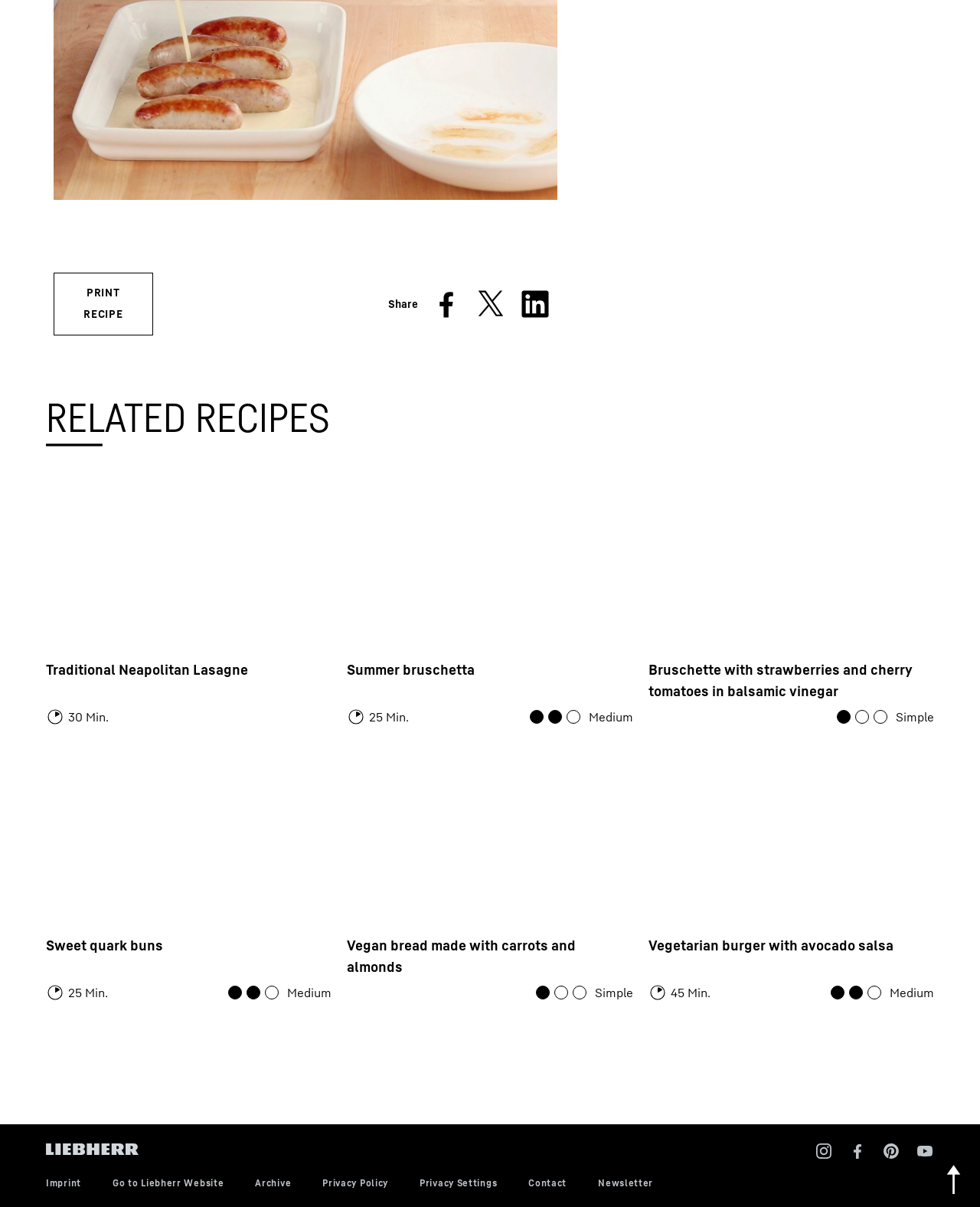Determine the bounding box coordinates of the element that should be clicked to execute the following command: "View the 'Traditional Neapolitan Lasagne' recipe".

[0.047, 0.398, 0.339, 0.542]